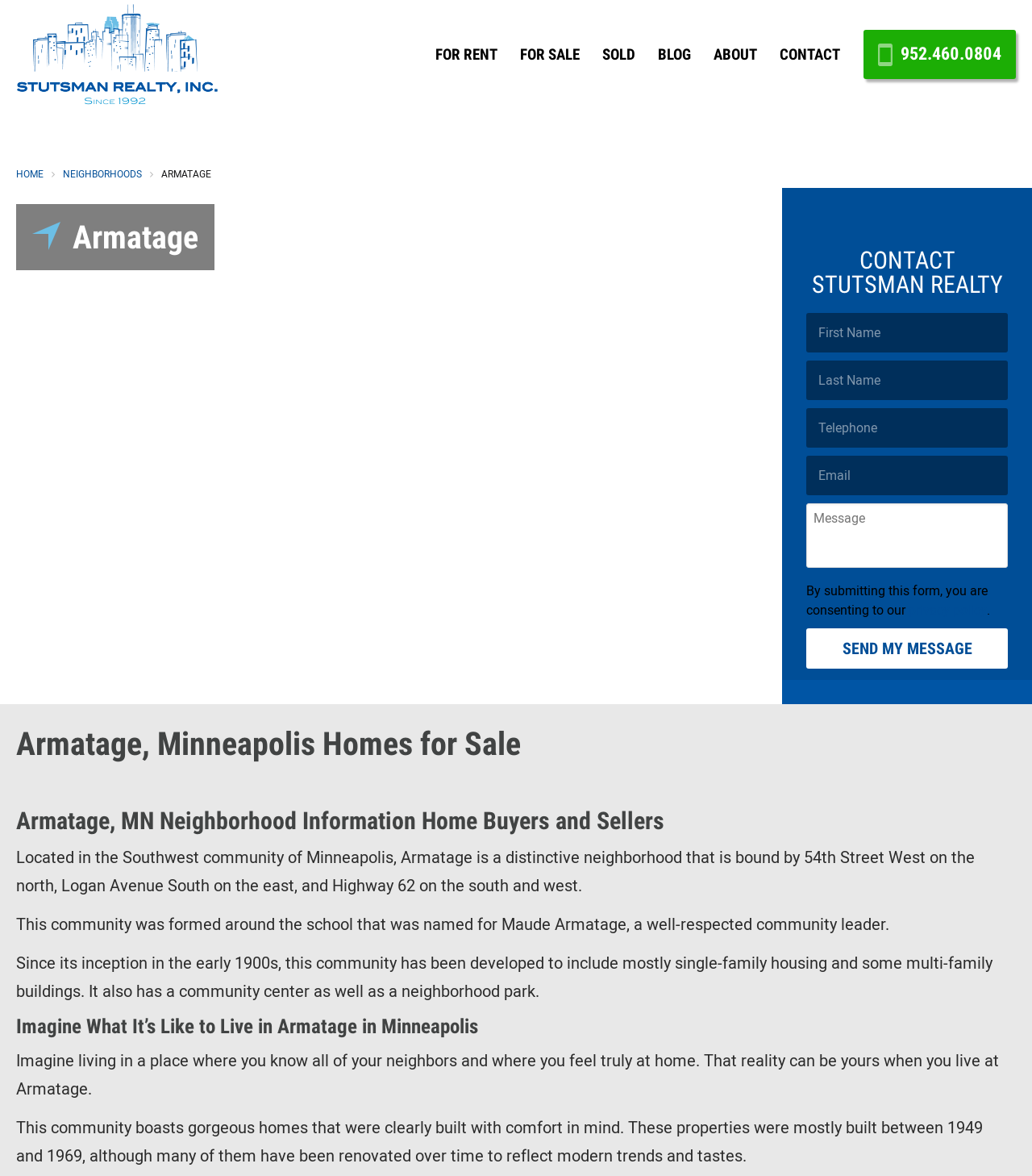Please identify the bounding box coordinates of the clickable area that will allow you to execute the instruction: "Click on the 'BLOG' link".

[0.638, 0.0, 0.67, 0.093]